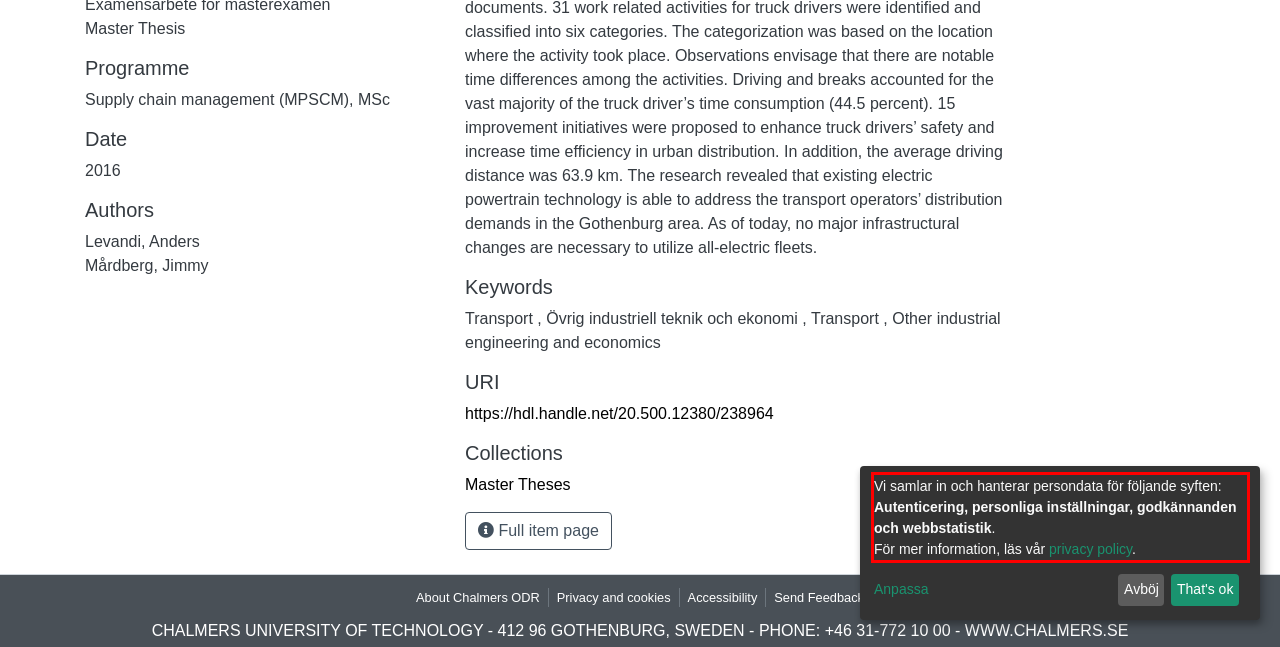The screenshot you have been given contains a UI element surrounded by a red rectangle. Use OCR to read and extract the text inside this red rectangle.

Vi samlar in och hanterar persondata för följande syften: Autenticering, personliga inställningar, godkännanden och webbstatistik. För mer information, läs vår privacy policy.